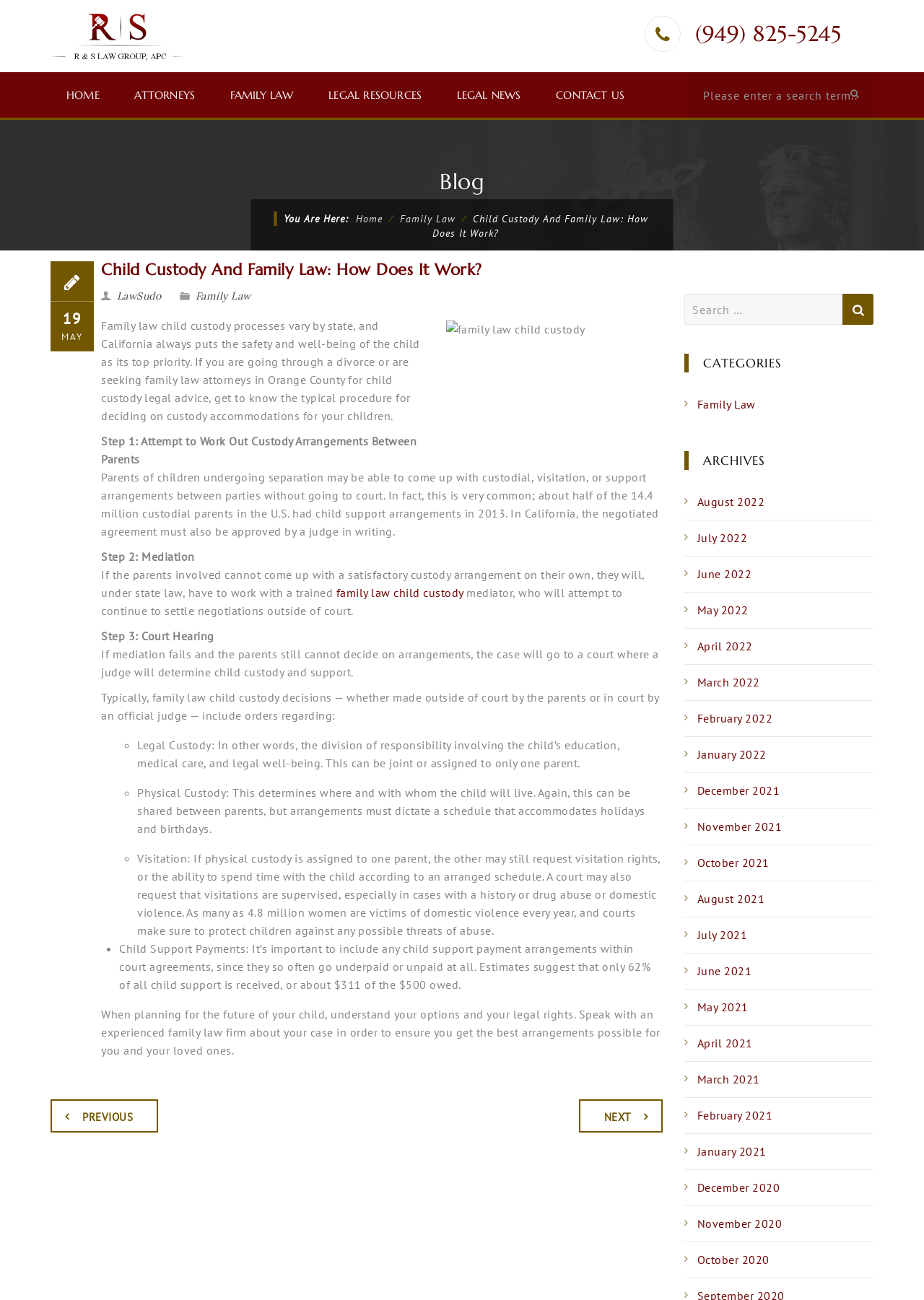Answer this question using a single word or a brief phrase:
What is the topic of the article?

Child Custody And Family Law